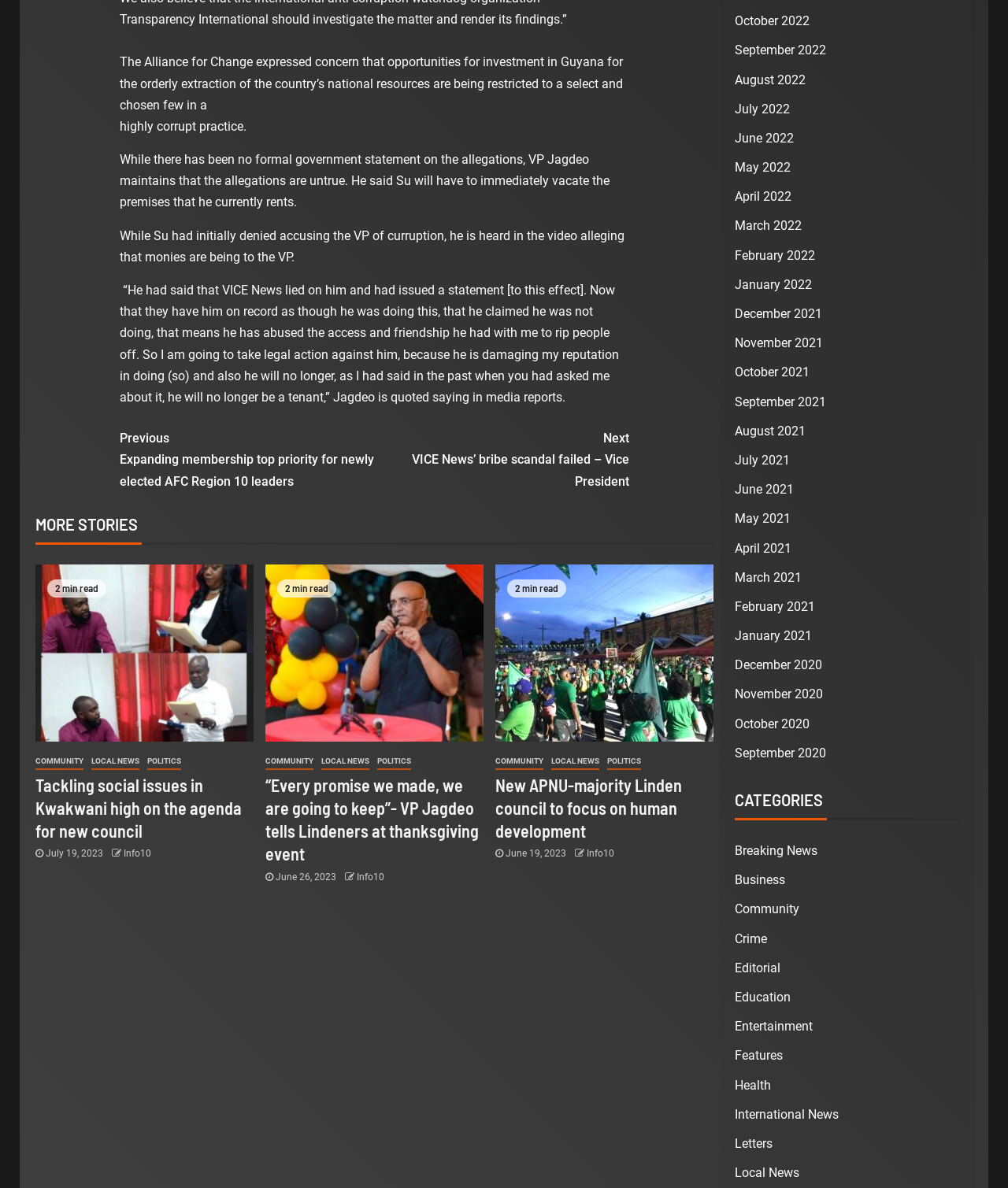Using the webpage screenshot, locate the HTML element that fits the following description and provide its bounding box: "November 2021".

[0.729, 0.282, 0.816, 0.295]